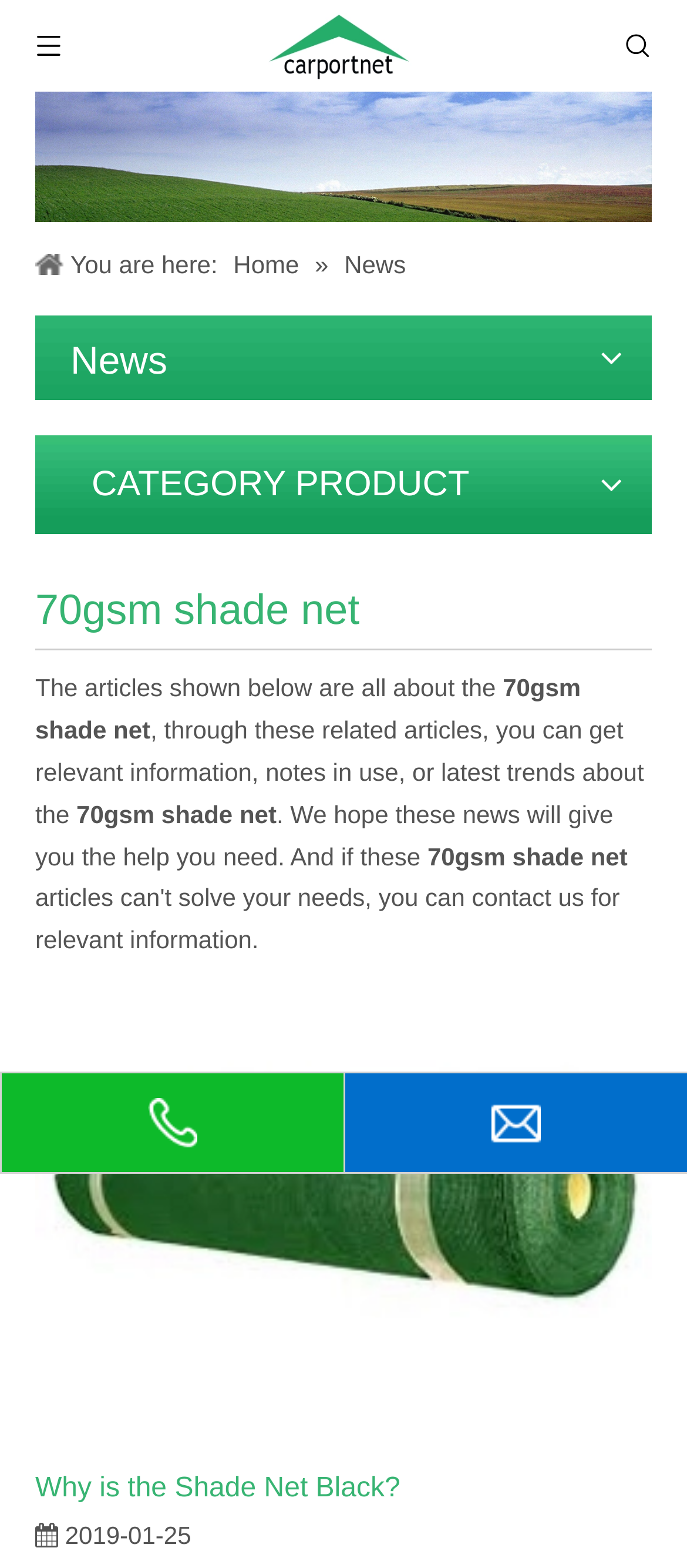What is the company name on the top left?
Please provide a detailed and thorough answer to the question.

I looked at the top left section of the webpage and found a link with the text 'ANHUI SUGRAND TOP NETS CO.,LTD' which is likely to be the company name.